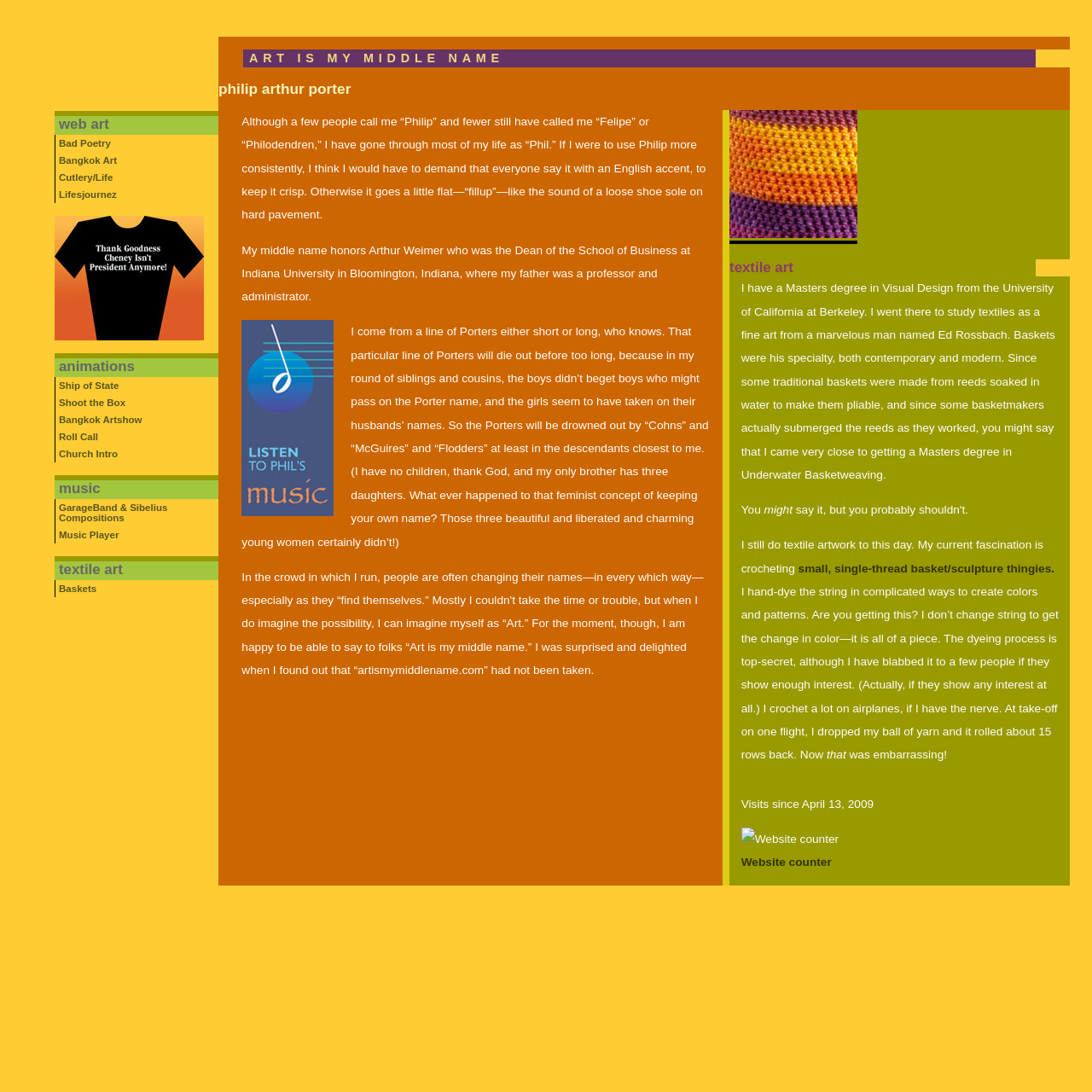Use the information in the screenshot to answer the question comprehensively: How many headings are there on the webpage?

There are five headings on the webpage, namely 'web art', 'animations', 'music', 'textile art', and 'ART IS MY MIDDLE NAME'.